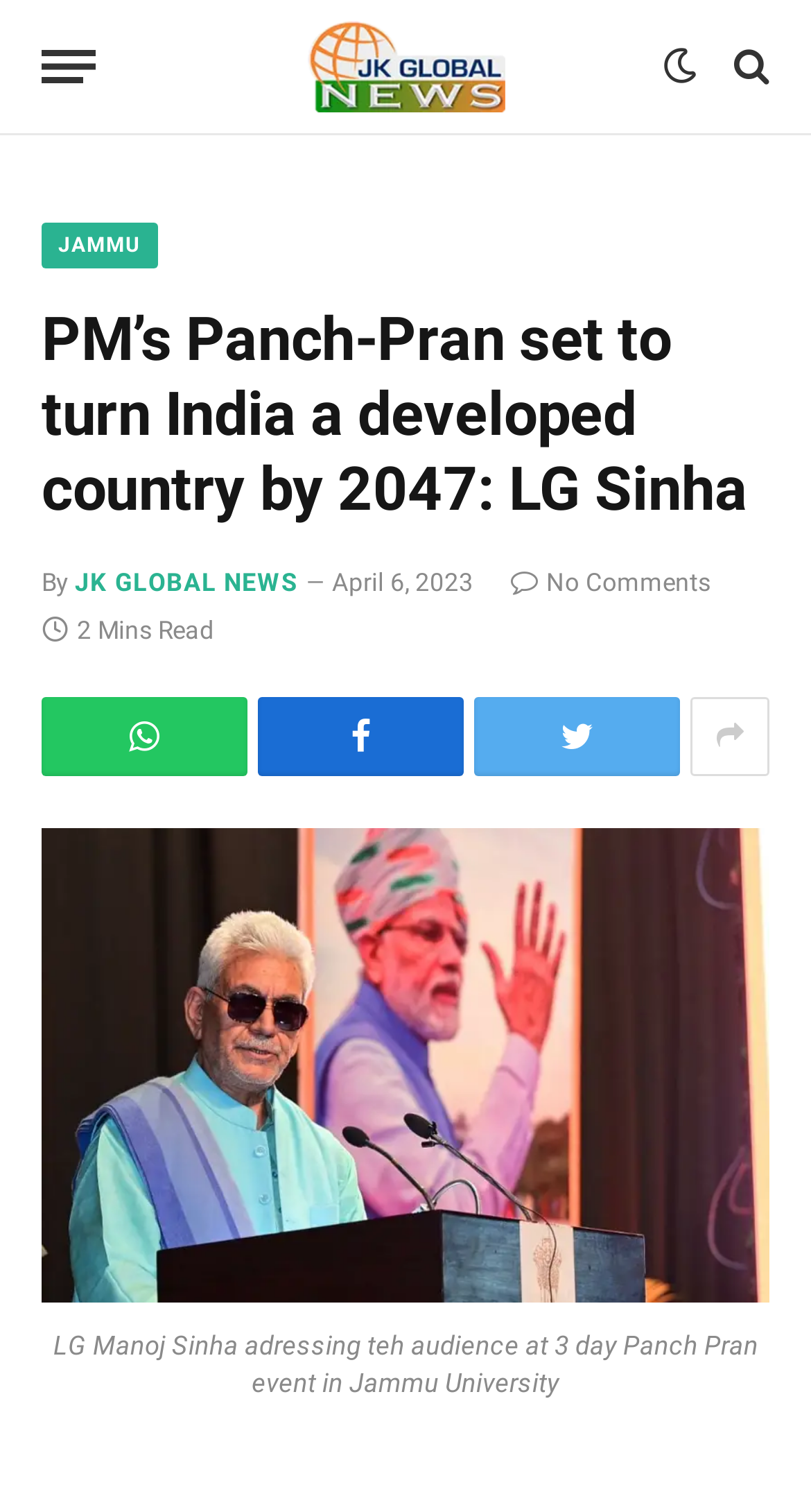Please find the bounding box coordinates of the element that needs to be clicked to perform the following instruction: "view archive". The bounding box coordinates should be four float numbers between 0 and 1, represented as [left, top, right, bottom].

None